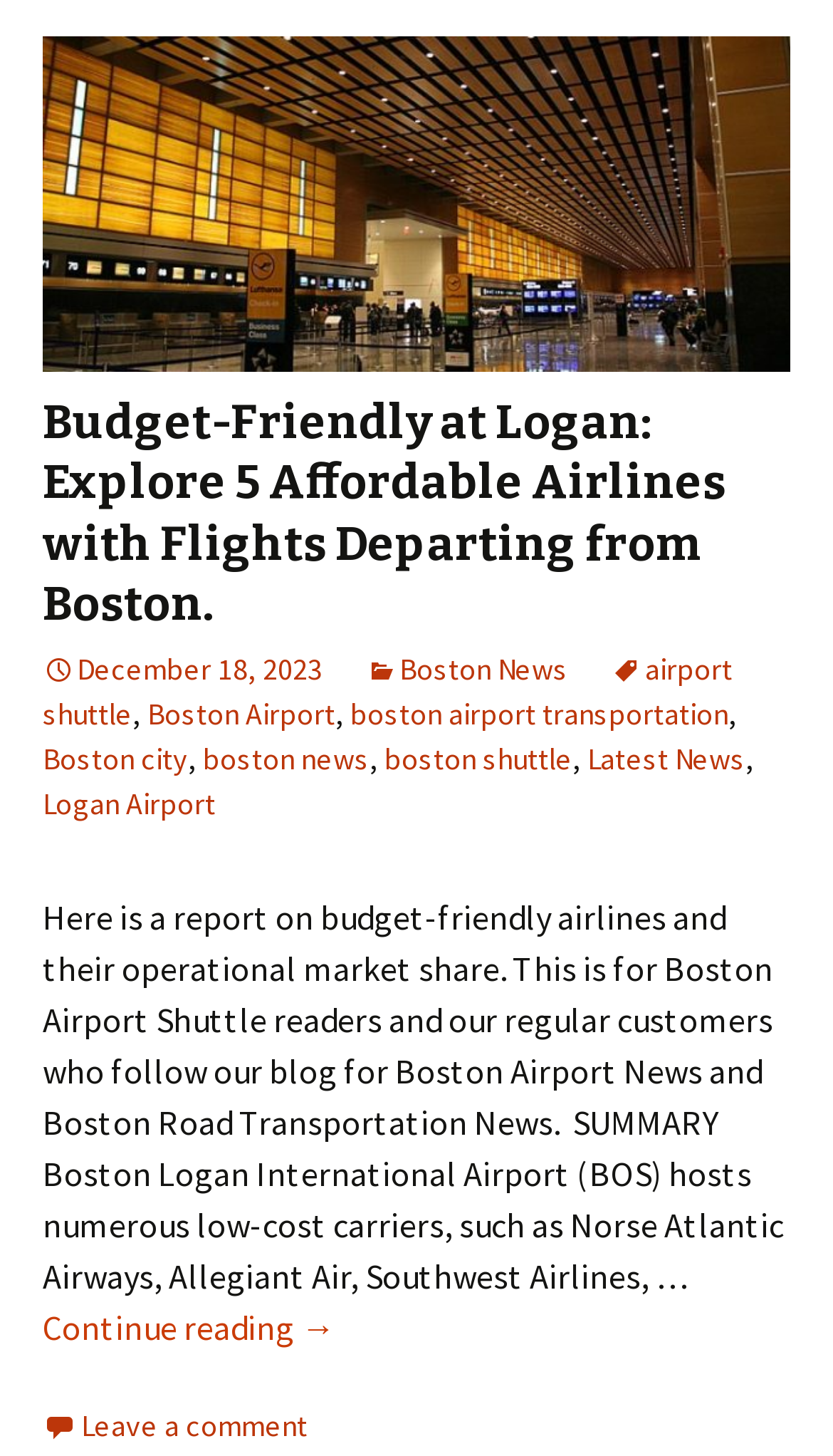Determine the bounding box coordinates of the clickable element to complete this instruction: "Leave a comment". Provide the coordinates in the format of four float numbers between 0 and 1, [left, top, right, bottom].

[0.051, 0.966, 0.369, 0.992]